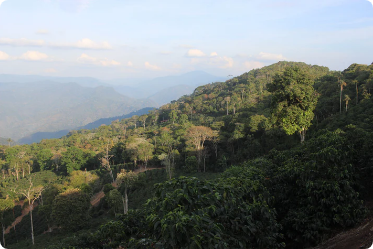Based on the image, give a detailed response to the question: What is the terrain of the region where the coffee plantations are located?

The caption states that the coffee plantations are nestled in a mountainous region, which suggests that the terrain is mountainous.